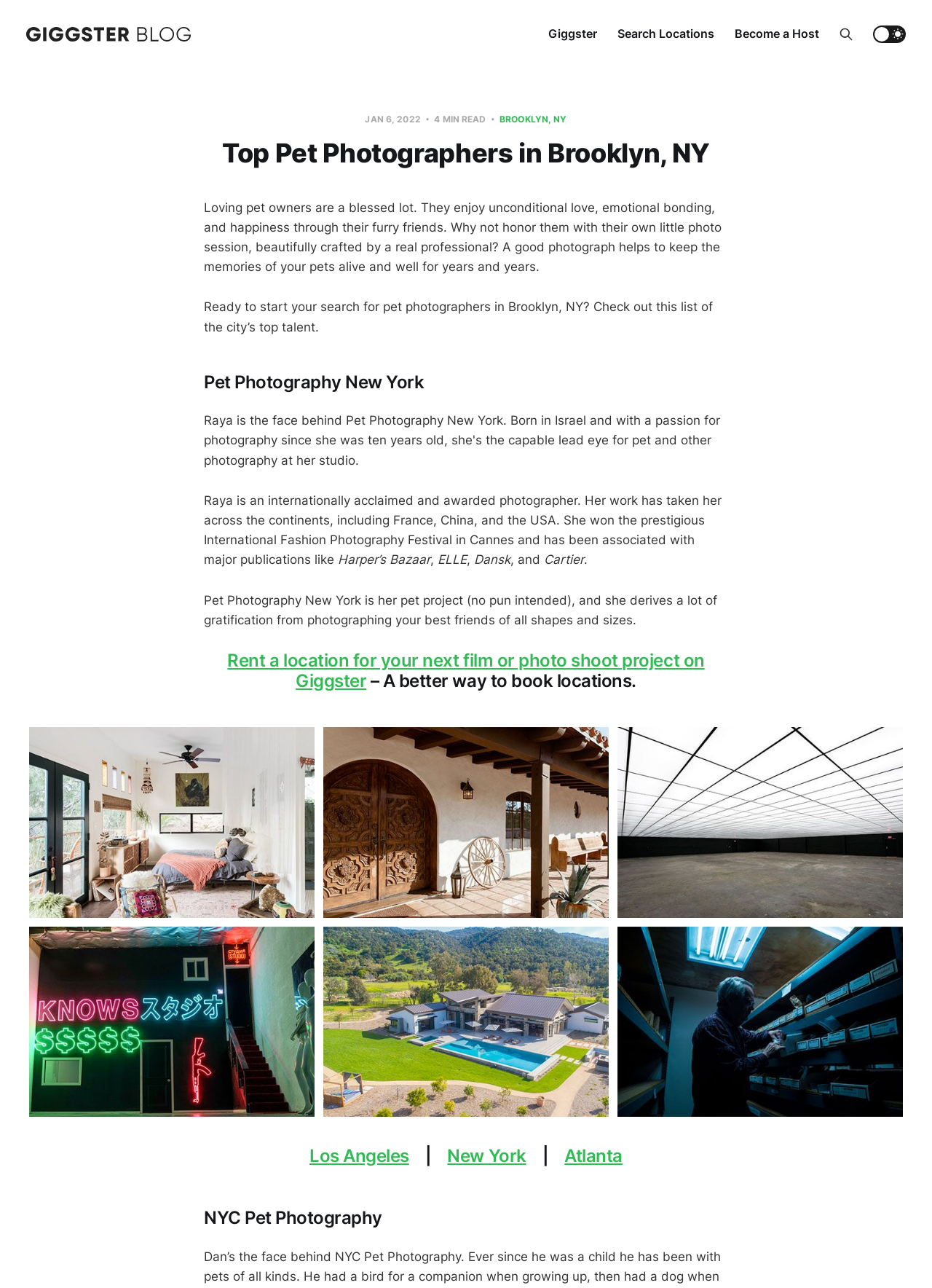Specify the bounding box coordinates for the region that must be clicked to perform the given instruction: "go to home page".

None